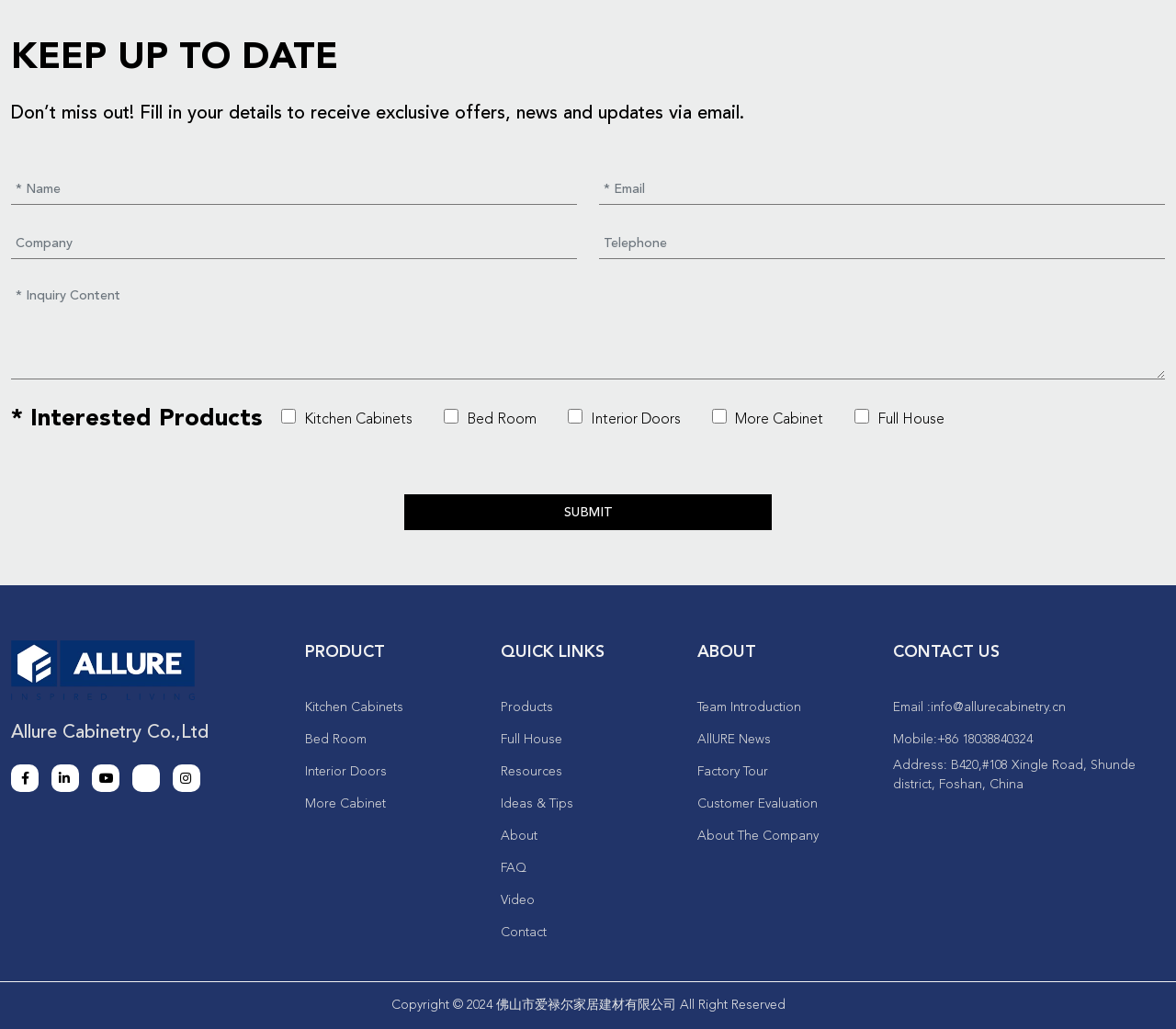How many links are there under 'QUICK LINKS'?
Answer the question with a thorough and detailed explanation.

There are 7 links under the 'QUICK LINKS' heading, which are 'Products', 'Full House', 'Resources', 'Ideas & Tips', 'About', 'FAQ', and 'Video'.